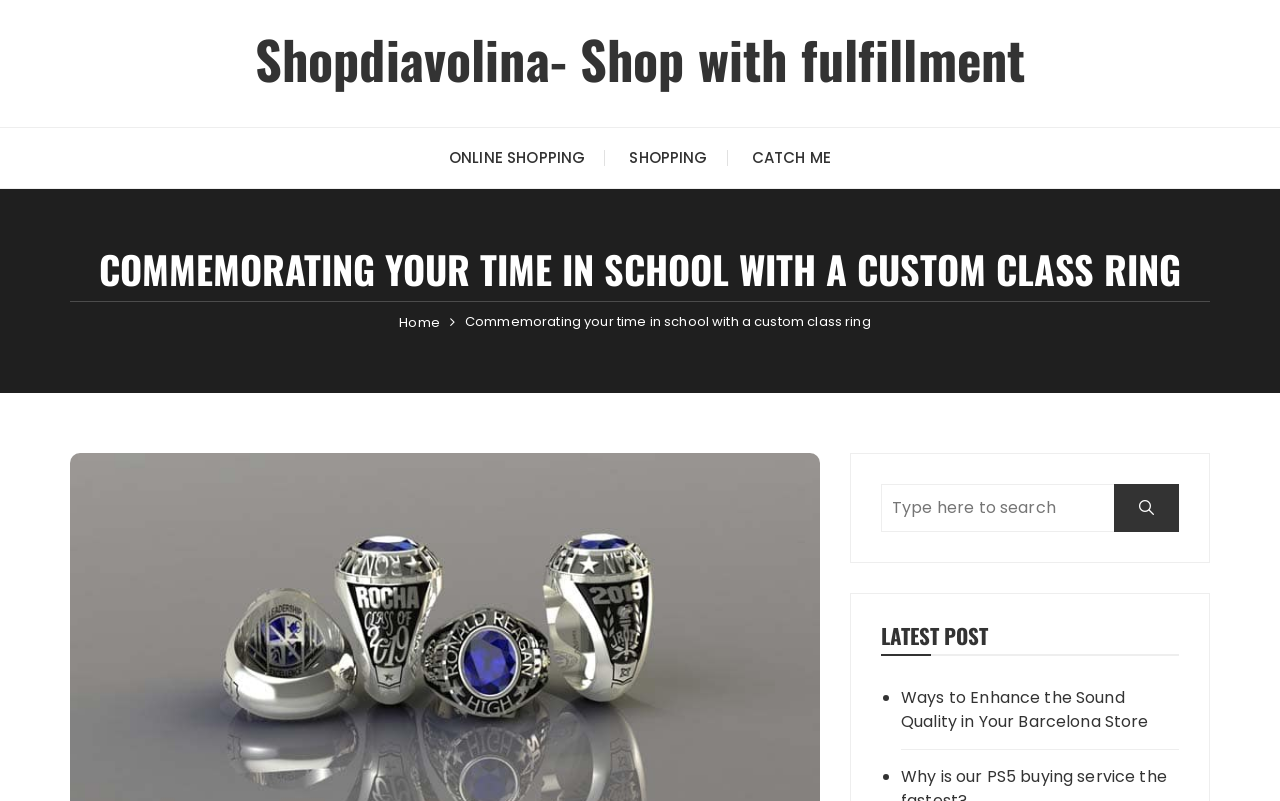Extract the bounding box of the UI element described as: "Nails Salon Sierra Madre".

None